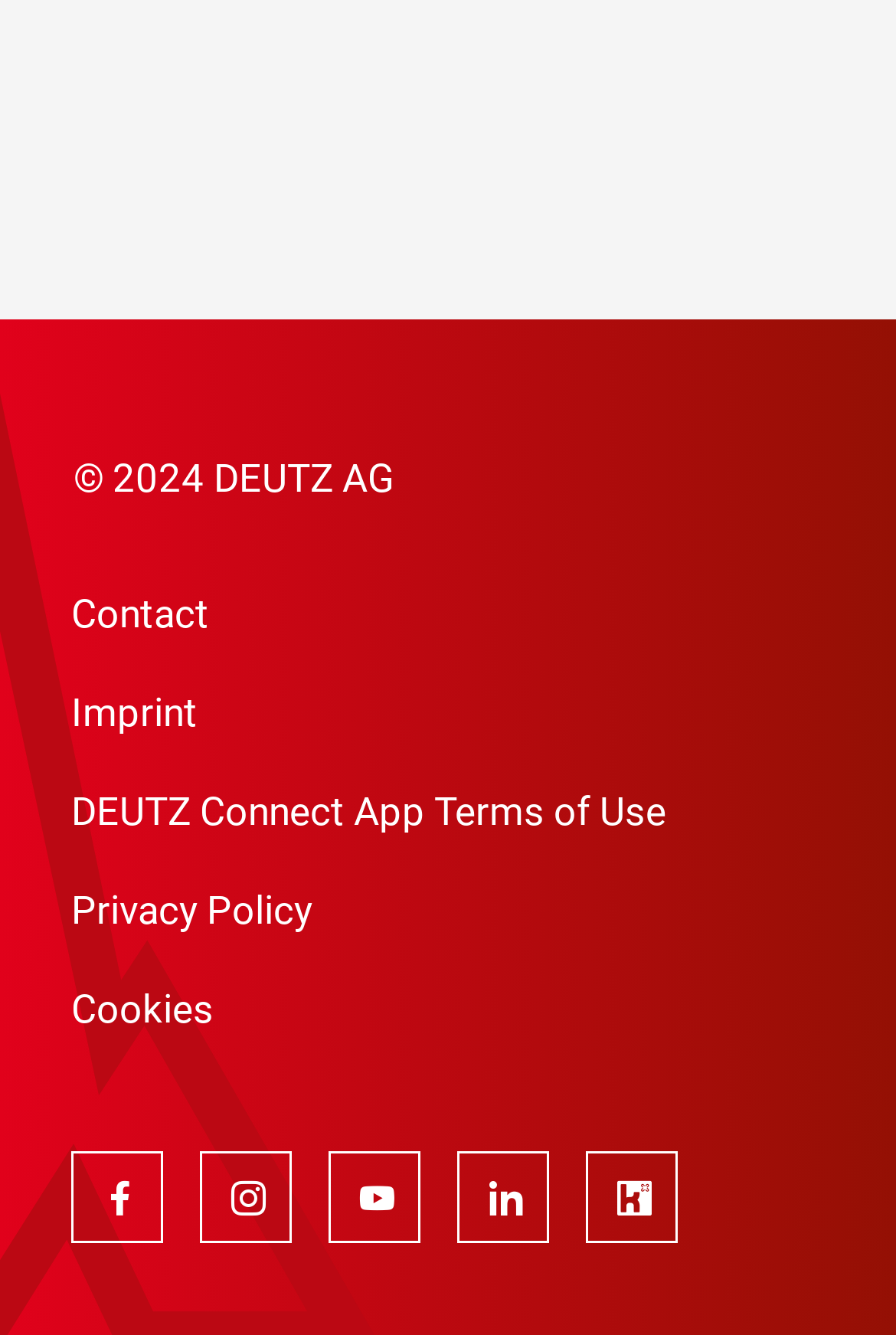Identify the bounding box of the UI element described as follows: "Cookies". Provide the coordinates as four float numbers in the range of 0 to 1 [left, top, right, bottom].

[0.079, 0.733, 0.238, 0.779]